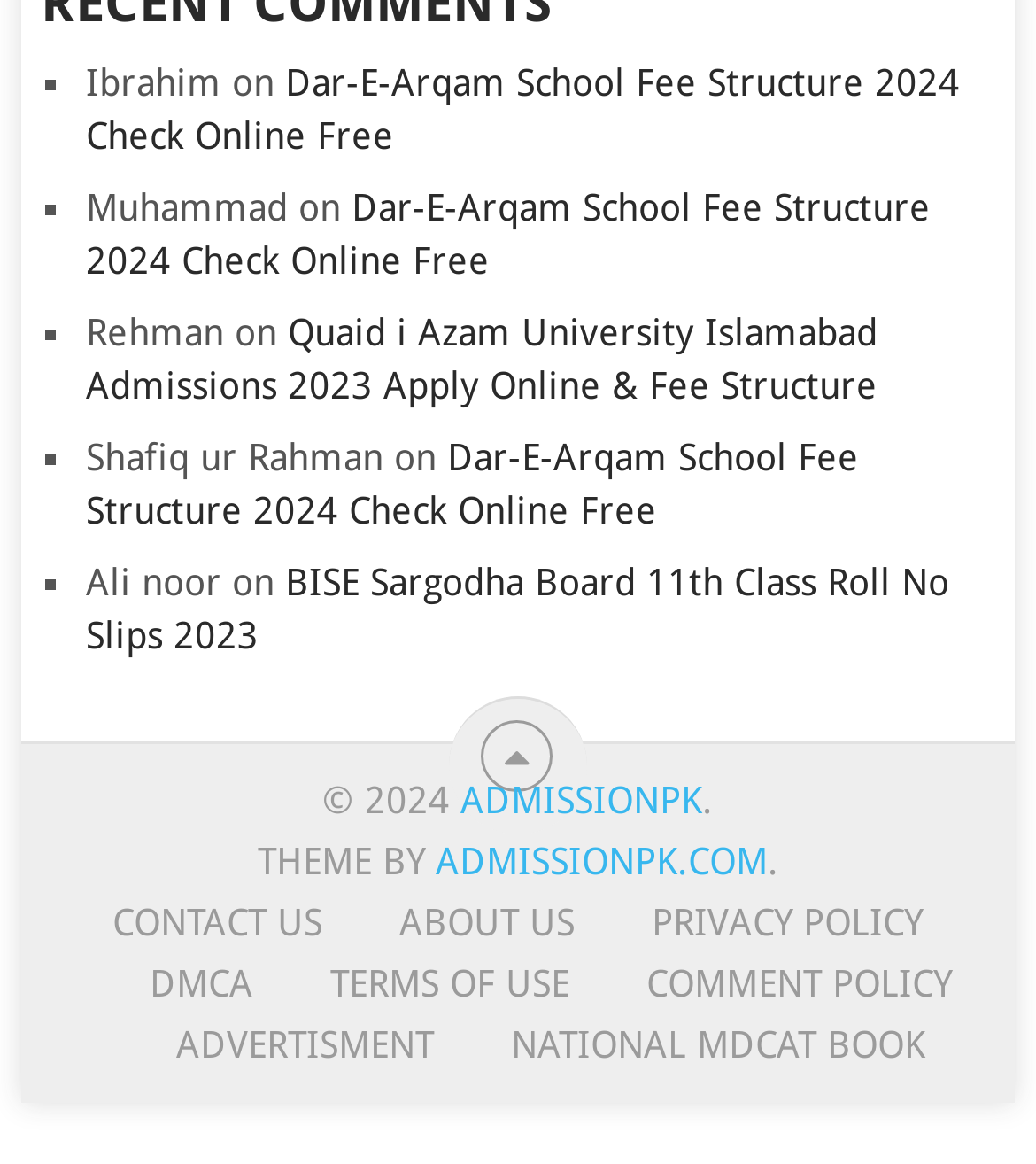Please find the bounding box for the UI component described as follows: "Advertisment".

[0.106, 0.878, 0.419, 0.915]